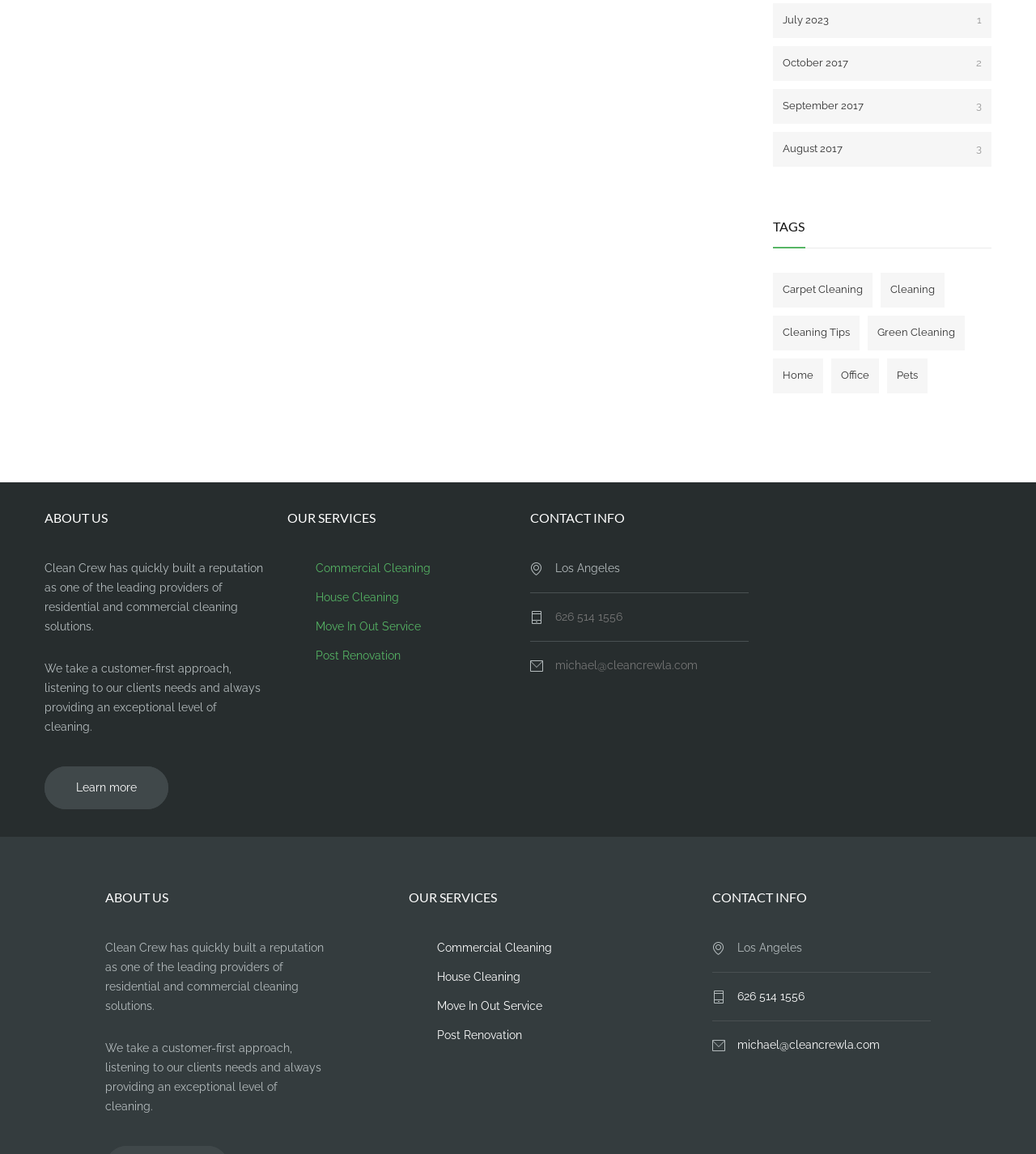What services does the company provide?
By examining the image, provide a one-word or phrase answer.

Cleaning services